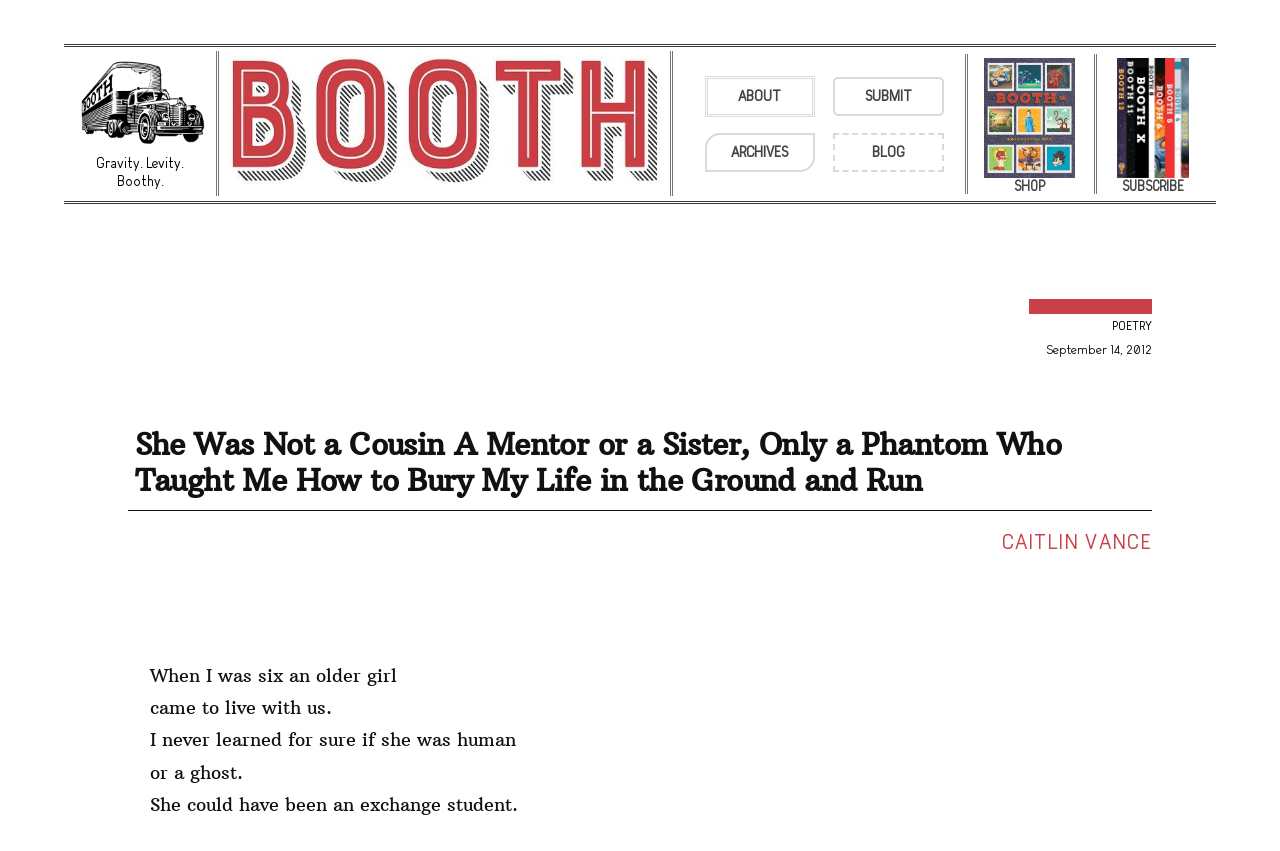What are the main sections of the website?
Use the image to answer the question with a single word or phrase.

ABOUT, SUBMIT, ARCHIVES, BLOG, SHOP, SUBSCRIBE